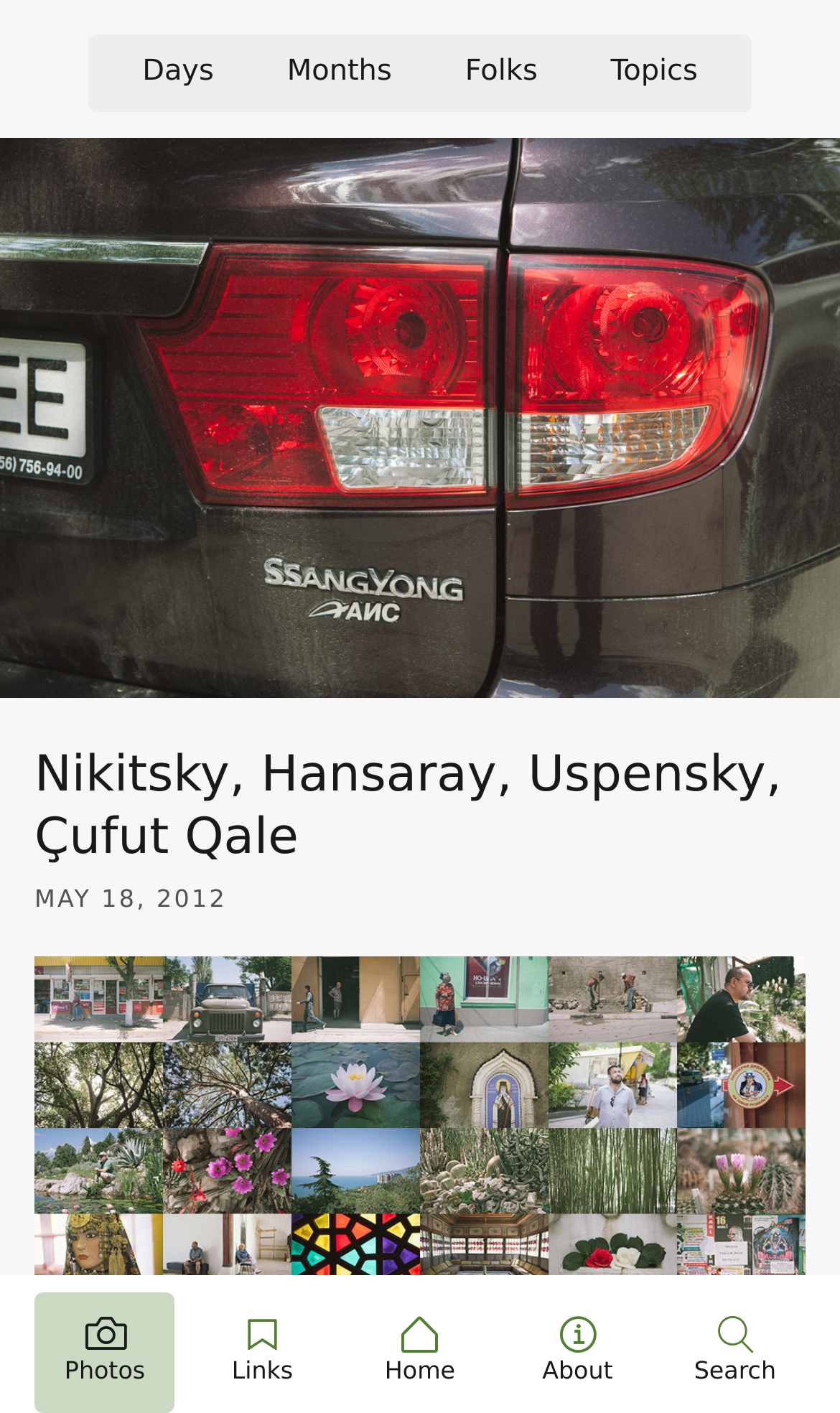Provide a thorough description of the webpage's content and layout.

The webpage appears to be a personal blog or journal, with a focus on travel and photography. At the top of the page, there is a navigation menu with five links: "Photos", "Links", "Home", "About", and "Search". These links are positioned horizontally, with "Photos" on the left and "Search" on the right.

Below the navigation menu, there is a header section that spans the full width of the page. This section contains a heading that reads "Nikitsky, Hansaray, Uspensky, Çufut Qale", which is likely the title of the blog post or article. To the right of the heading, there is a timestamp that indicates the post was published on May 18, 2012.

Further down the page, there are four additional links: "Days", "Months", "Folks", and "Topics". These links are positioned horizontally, with "Days" on the left and "Topics" on the right. They appear to be categories or tags related to the blog post or article.

The overall layout of the page suggests that the content of the blog post or article will be displayed below these navigation and header sections. However, the accessibility tree does not provide any information about the content of the post, so it is unclear what the main topic or subject matter is.